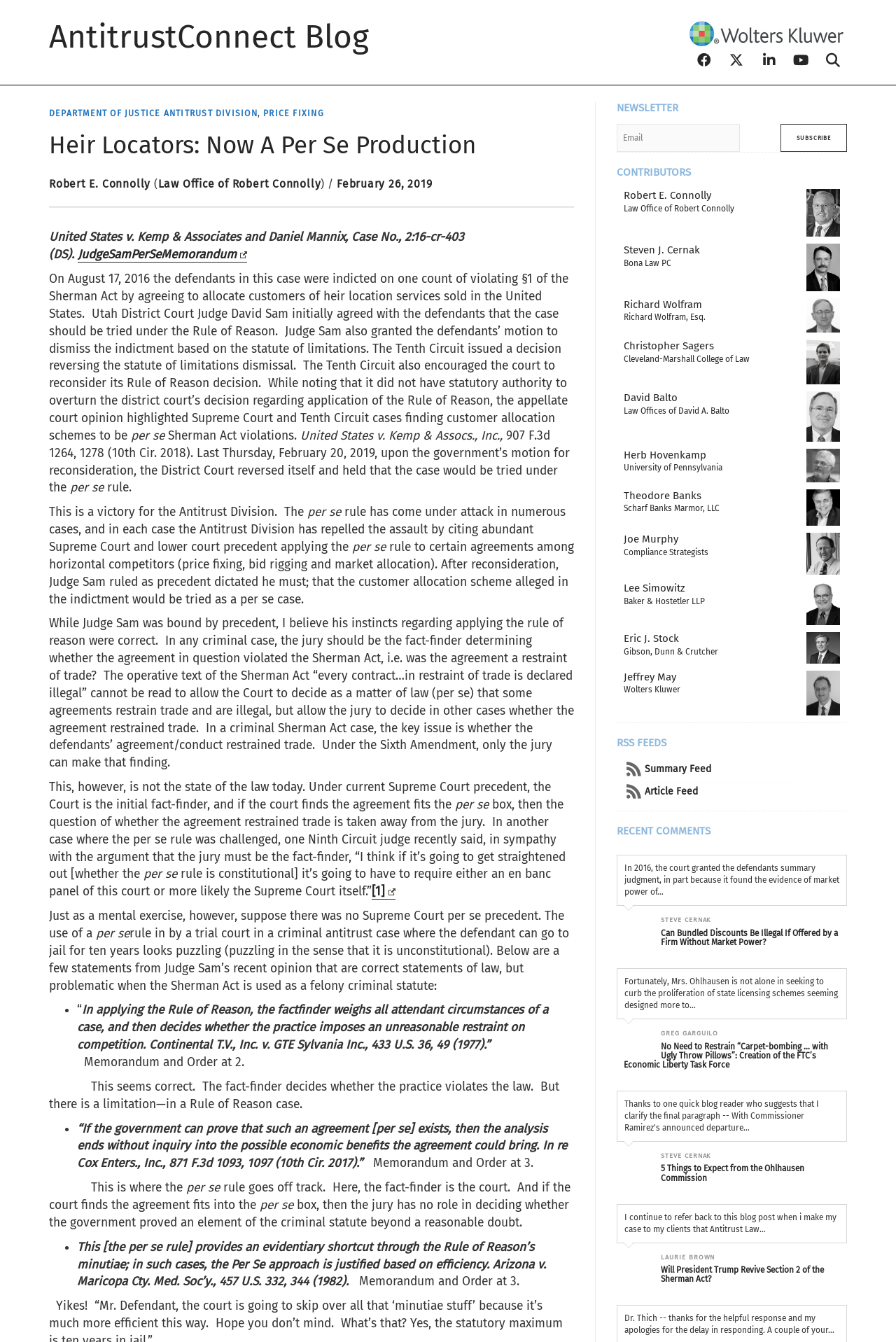Locate the bounding box of the UI element described by: "Law Office of Robert Connolly" in the given webpage screenshot.

[0.696, 0.152, 0.82, 0.159]